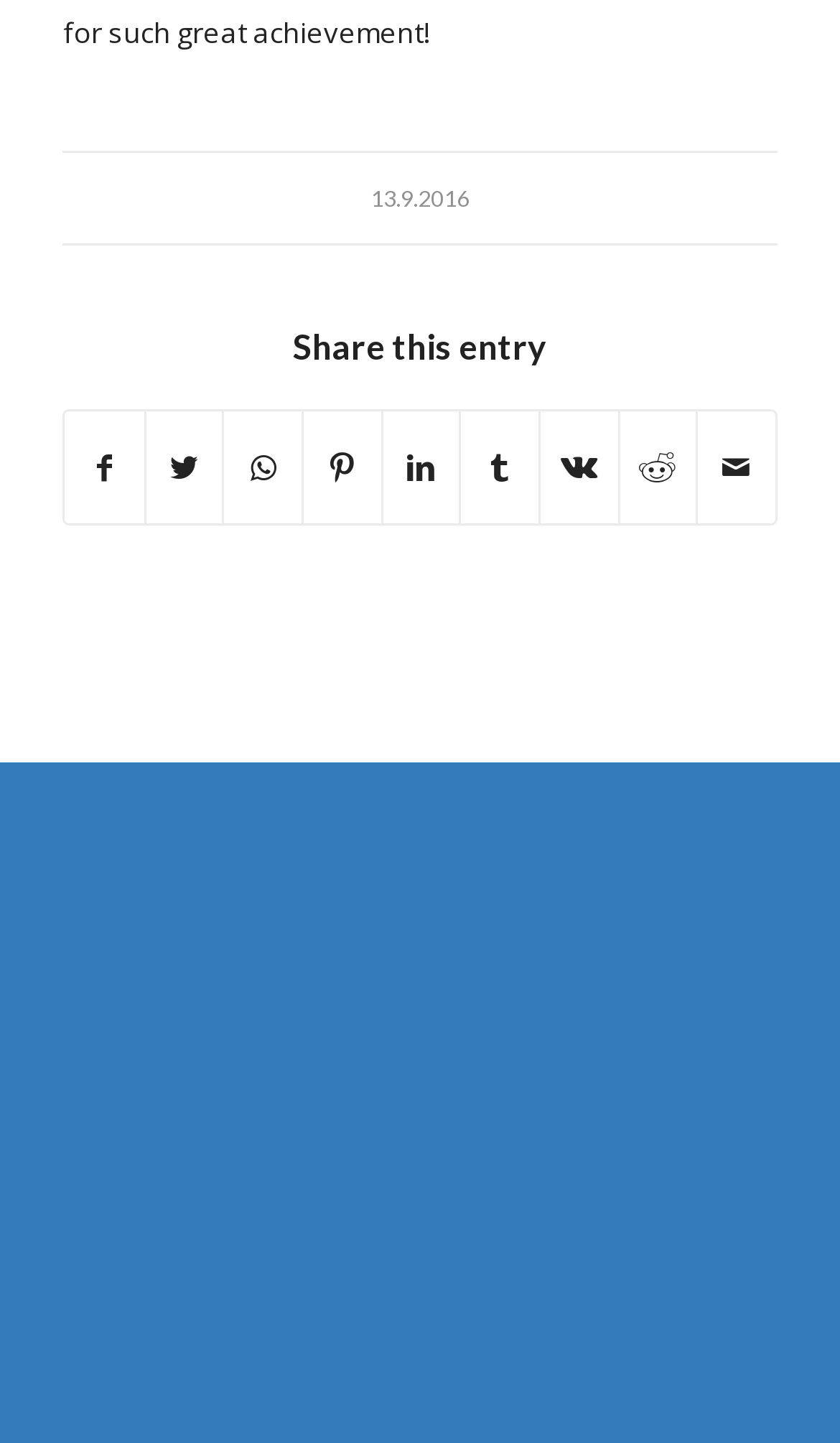What is the category of the webpage?
Please provide a single word or phrase based on the screenshot.

News and Updates